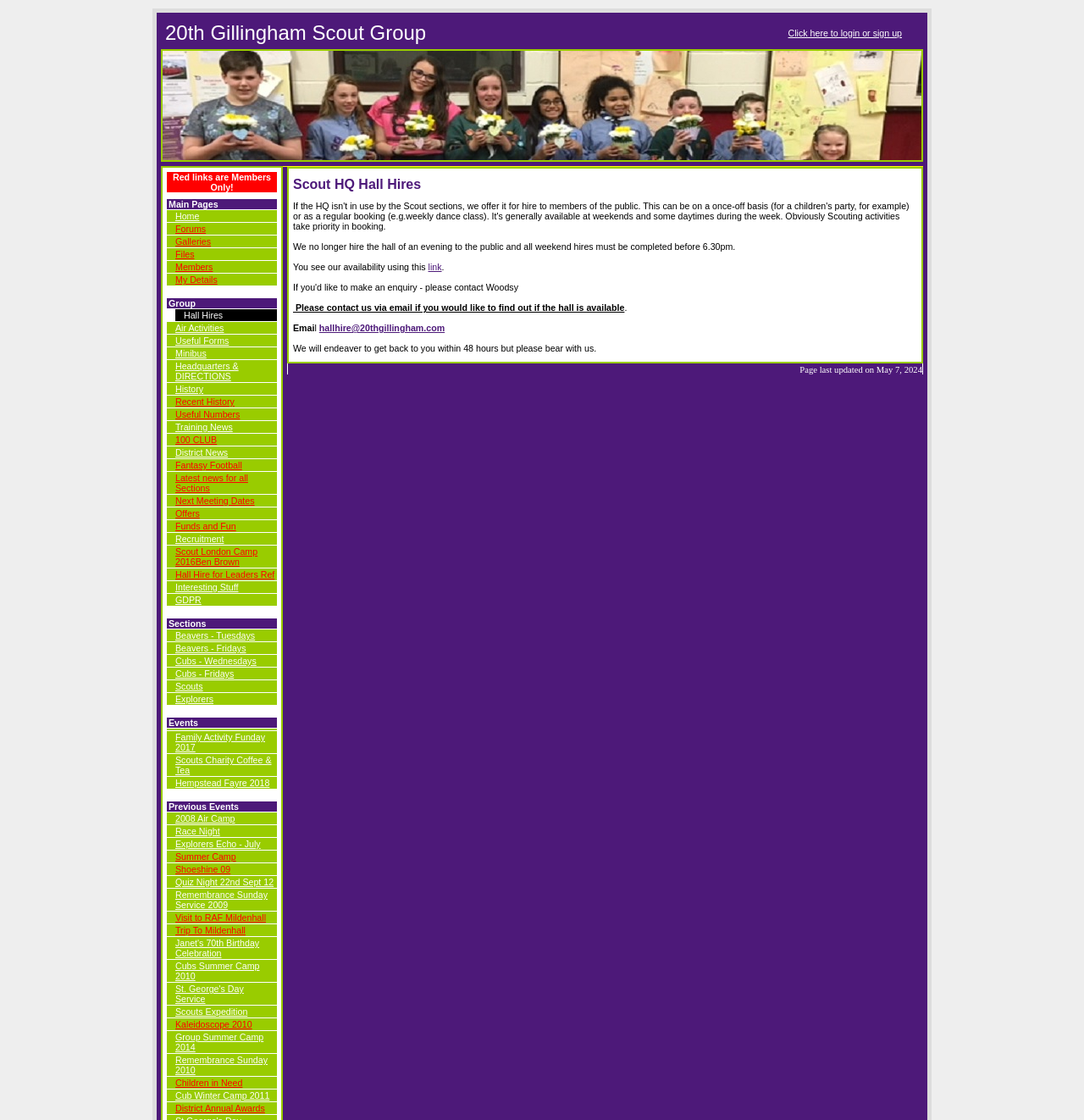Reply to the question with a brief word or phrase: How many links are there on the webpage?

Over 40